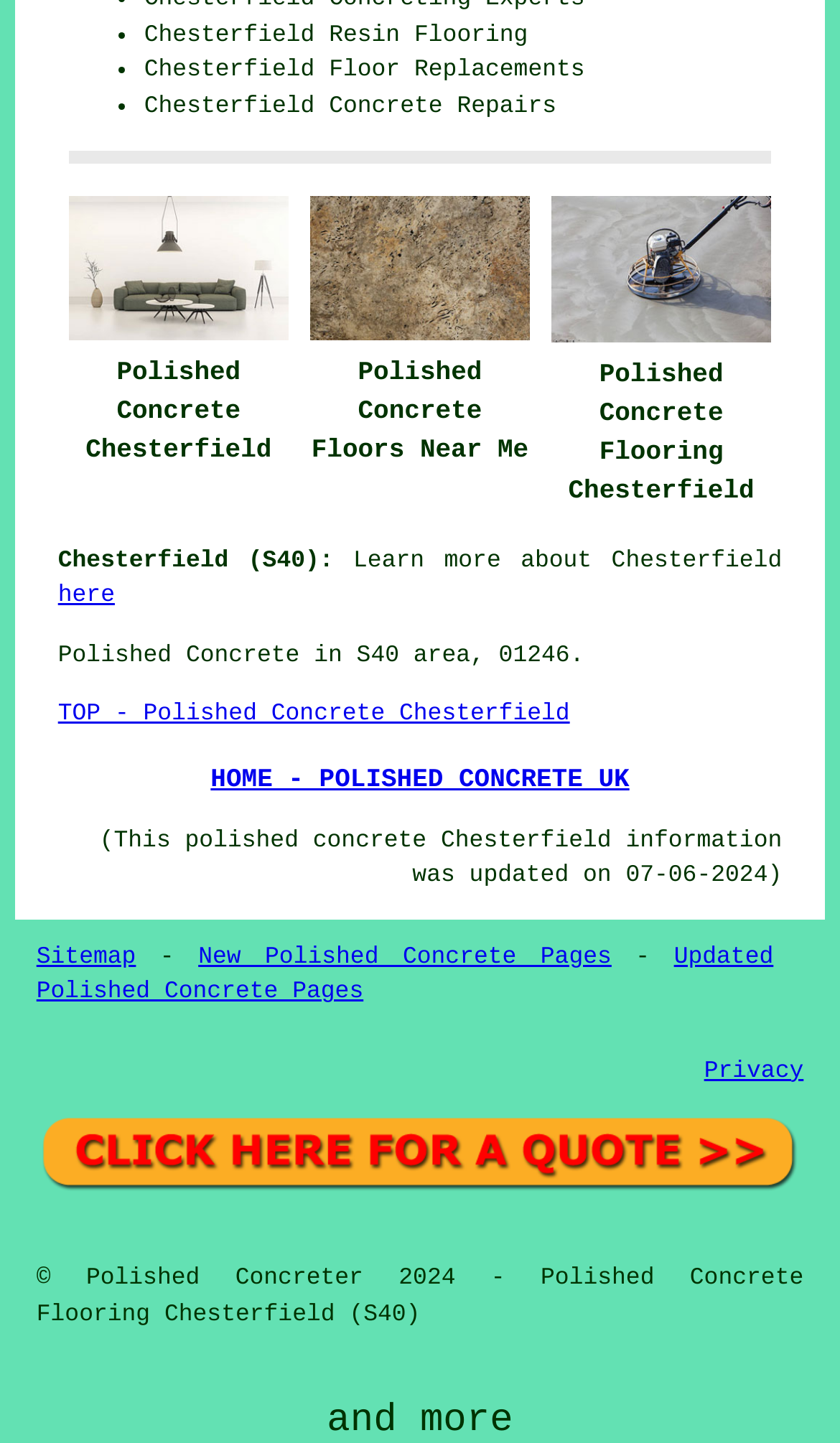What is the copyright information on this webpage?
Look at the image and respond with a one-word or short-phrase answer.

© Polished Concreter 2024